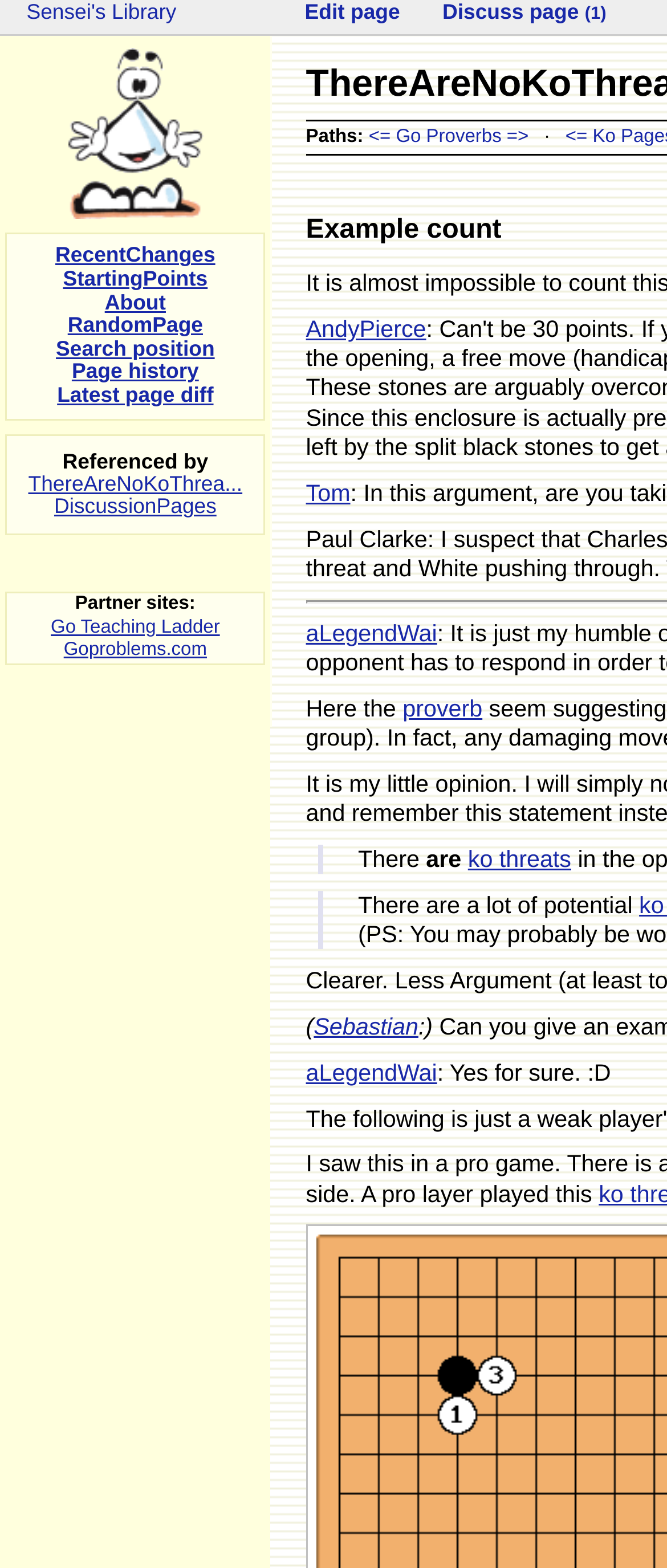What is the purpose of the 'Edit page' link?
Refer to the screenshot and answer in one word or phrase.

To edit the page